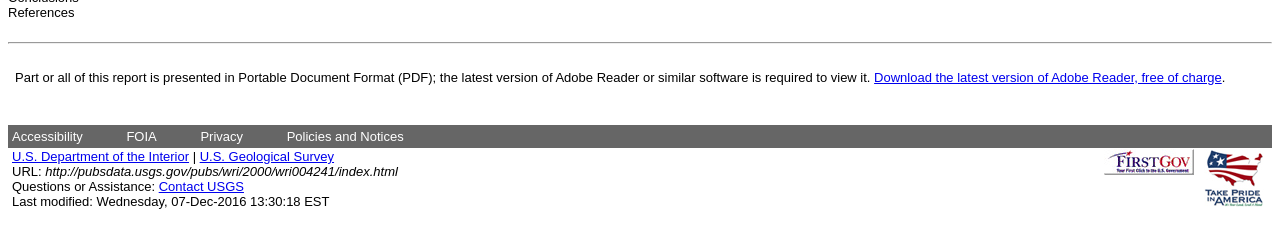Locate the bounding box coordinates of the element you need to click to accomplish the task described by this instruction: "Call BREEVES Corporation".

None